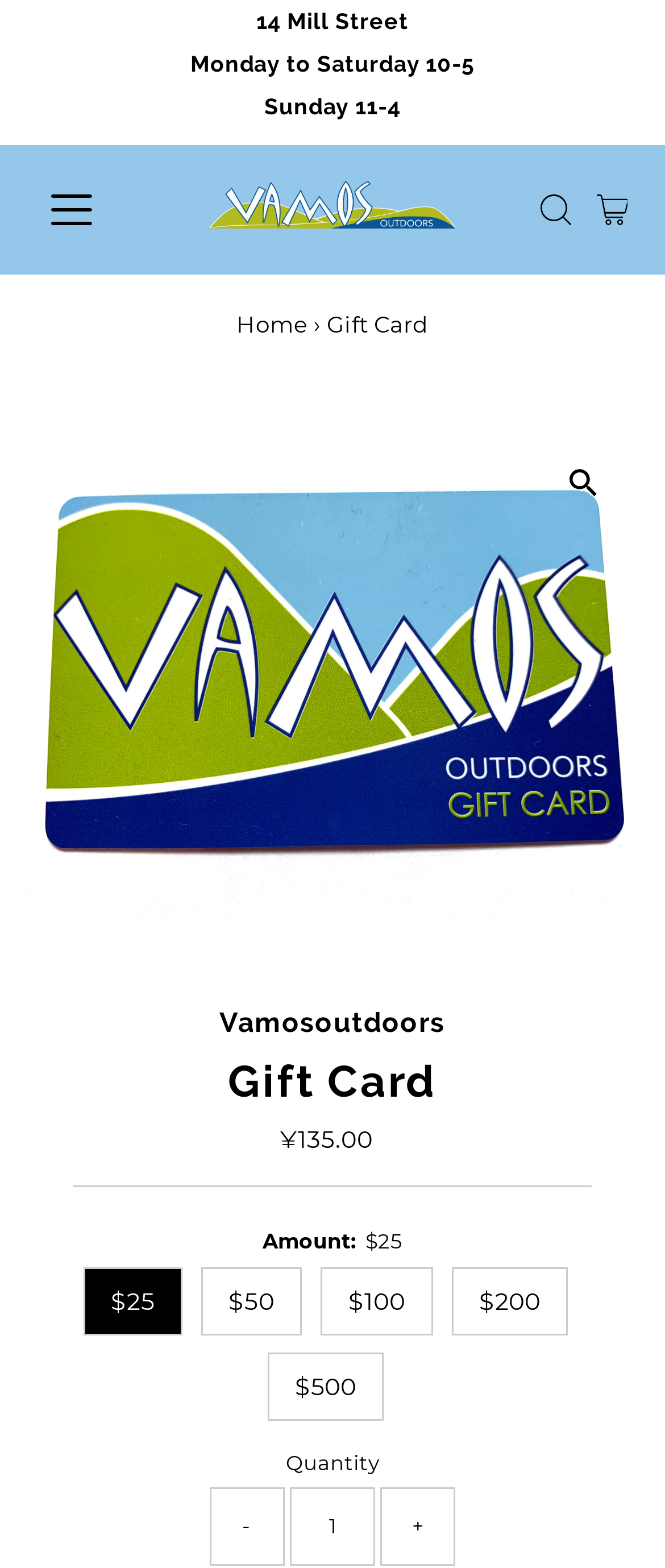Answer this question in one word or a short phrase: What is the purpose of the '+' and '-' buttons?

To change quantity